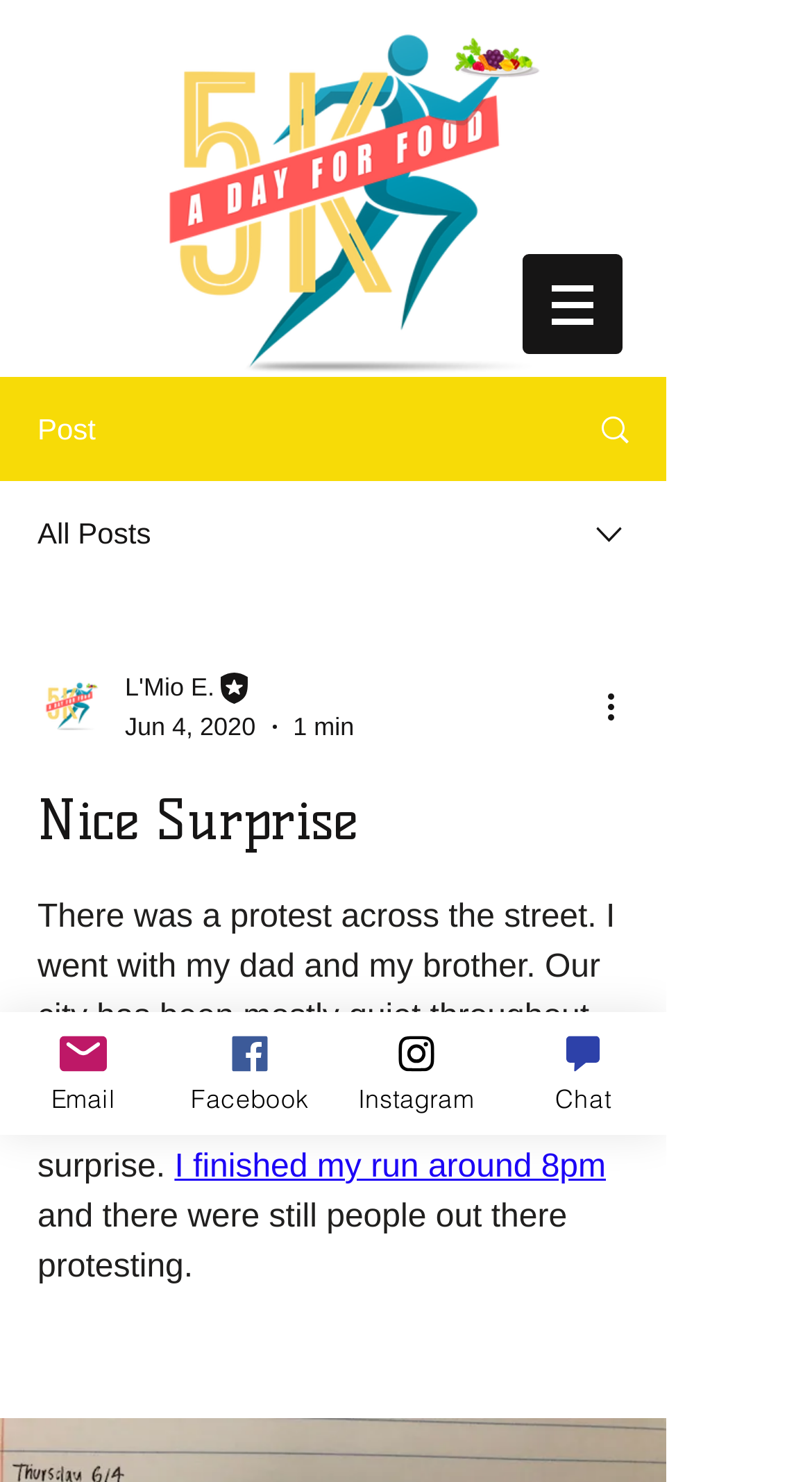How many social media links are there?
Look at the image and answer with only one word or phrase.

3